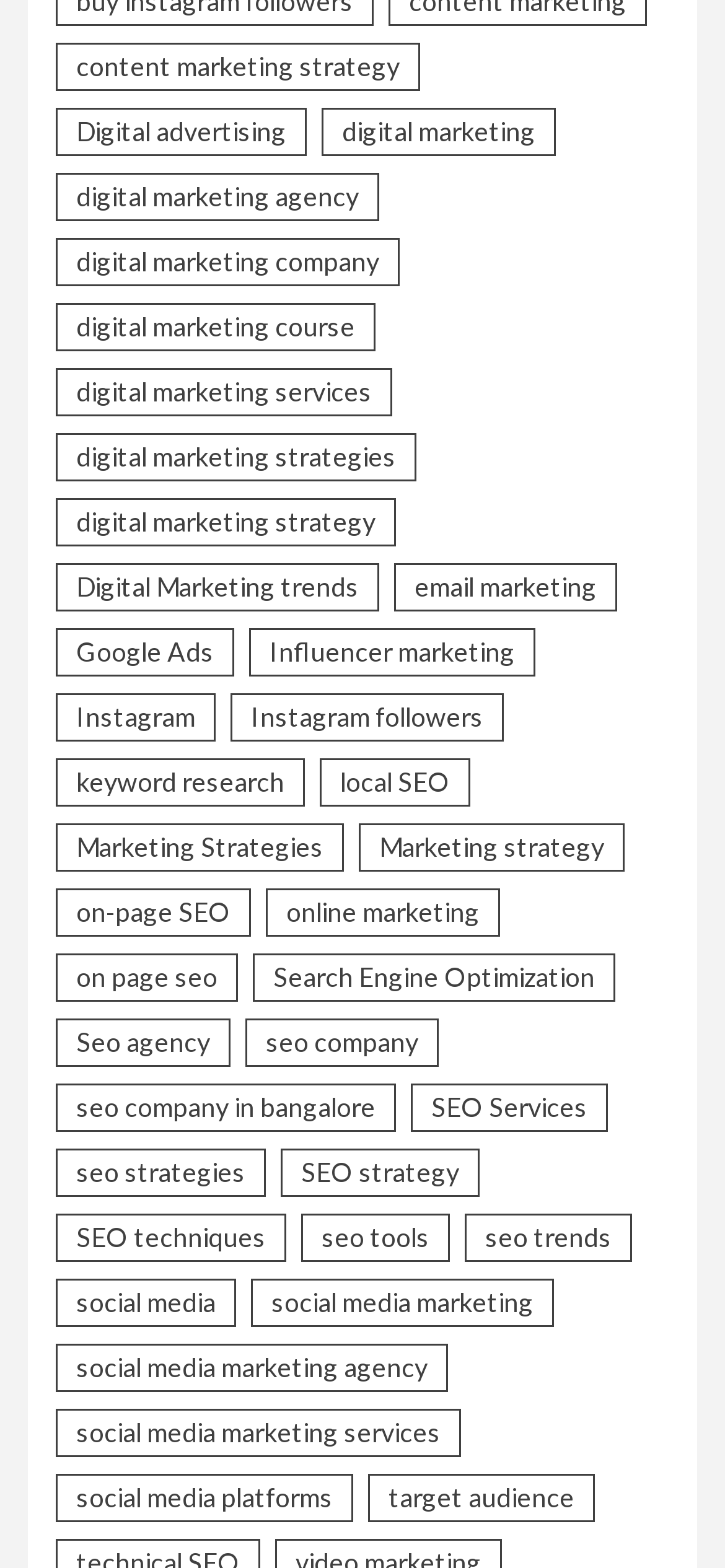Please find the bounding box coordinates of the element that you should click to achieve the following instruction: "Discover SEO services". The coordinates should be presented as four float numbers between 0 and 1: [left, top, right, bottom].

[0.567, 0.691, 0.838, 0.722]